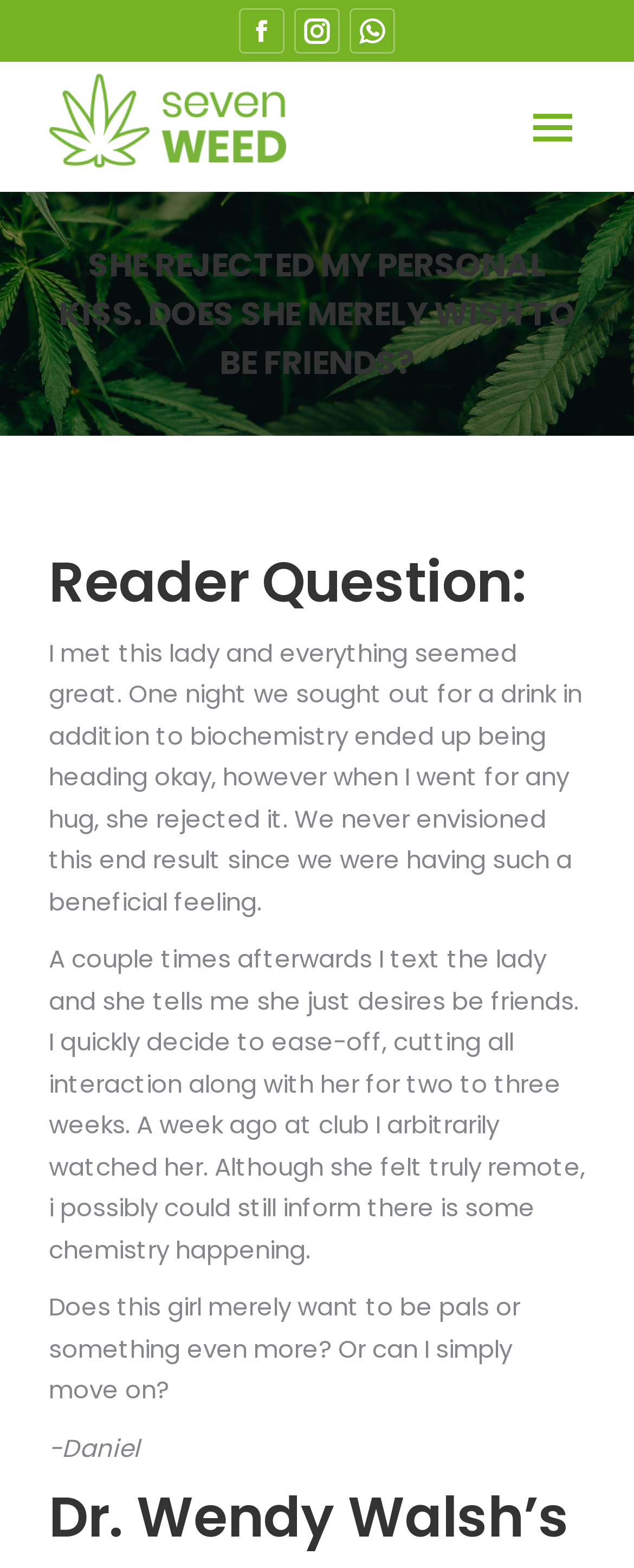Where did the author see the lady again?
Use the image to give a comprehensive and detailed response to the question.

The author saw the lady again at a club, as mentioned in the reader question, where he observed that she felt truly remote, but there was still some chemistry between them.